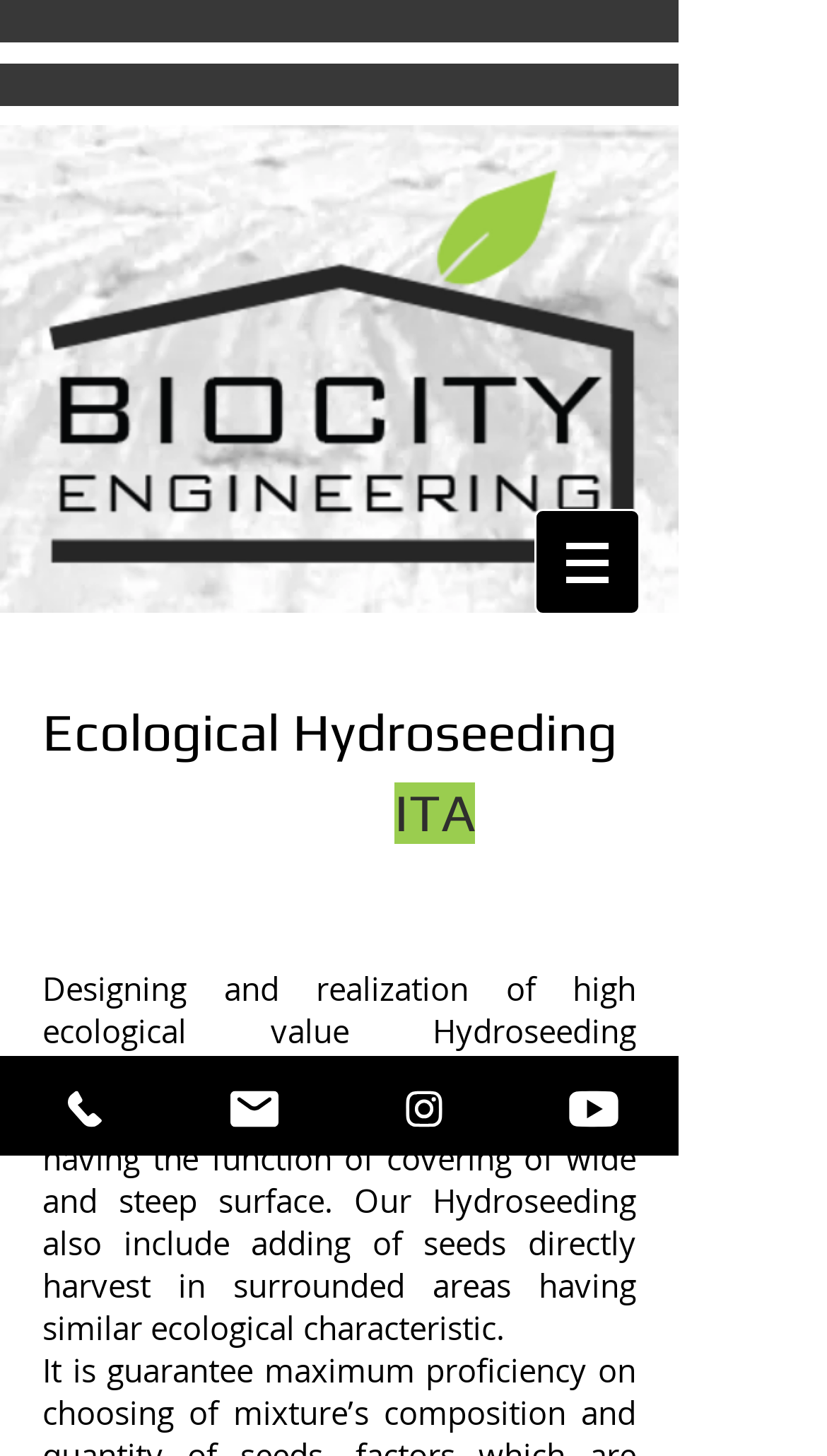Identify the bounding box for the given UI element using the description provided. Coordinates should be in the format (top-left x, top-left y, bottom-right x, bottom-right y) and must be between 0 and 1. Here is the description: ITA

[0.477, 0.537, 0.574, 0.58]